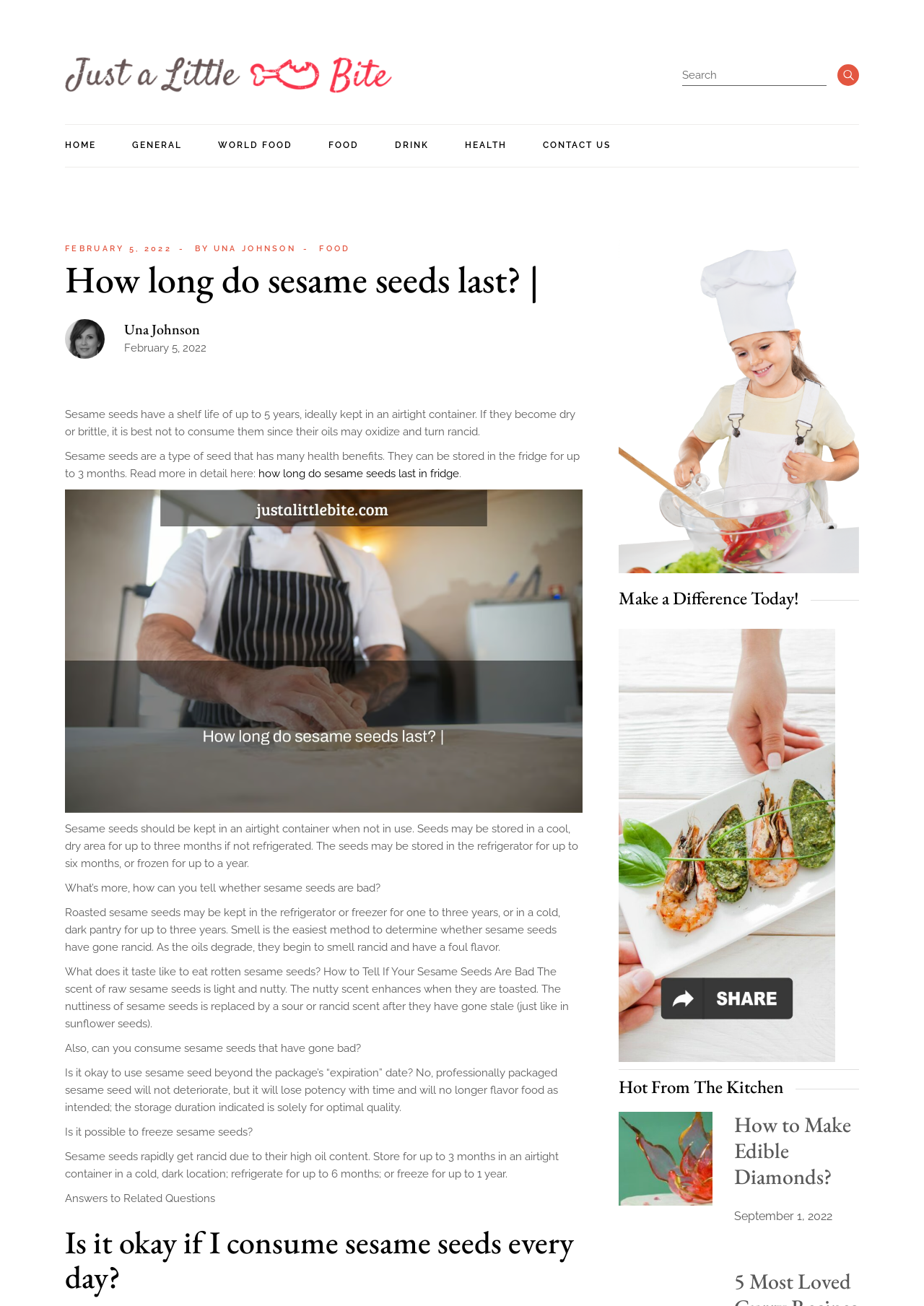What is the easiest way to determine if sesame seeds have gone bad?
Please answer the question with as much detail as possible using the screenshot.

The webpage states that the easiest way to determine if sesame seeds have gone bad is by their smell. If the seeds have a sour or rancid scent, they have gone stale.